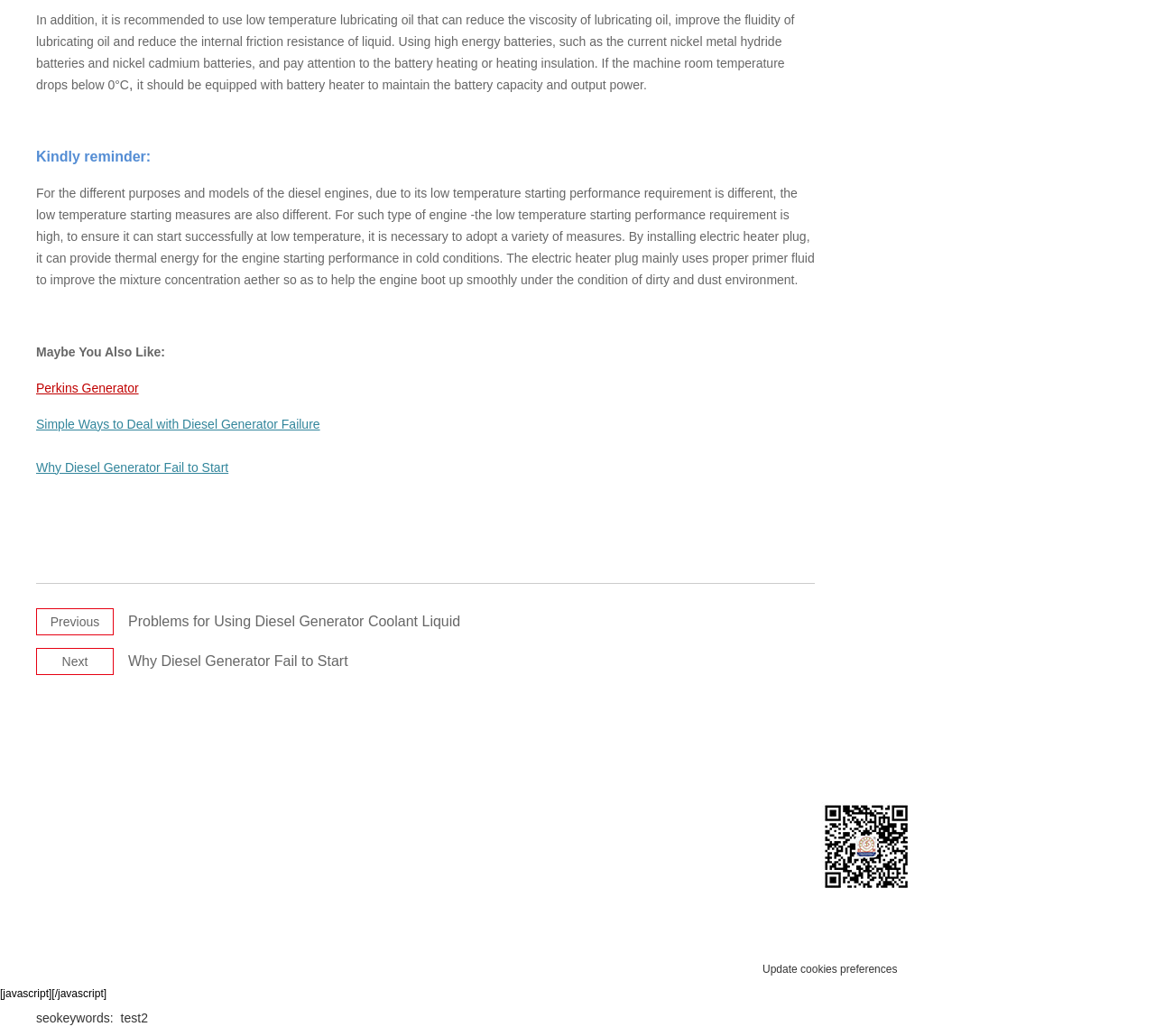What is the navigation menu located at?
Based on the image, answer the question with as much detail as possible.

The navigation menu is located at the bottom of the page, and it includes links to Home, Products, About Us, Applications, Supports, News, Contact Us, and Genset.